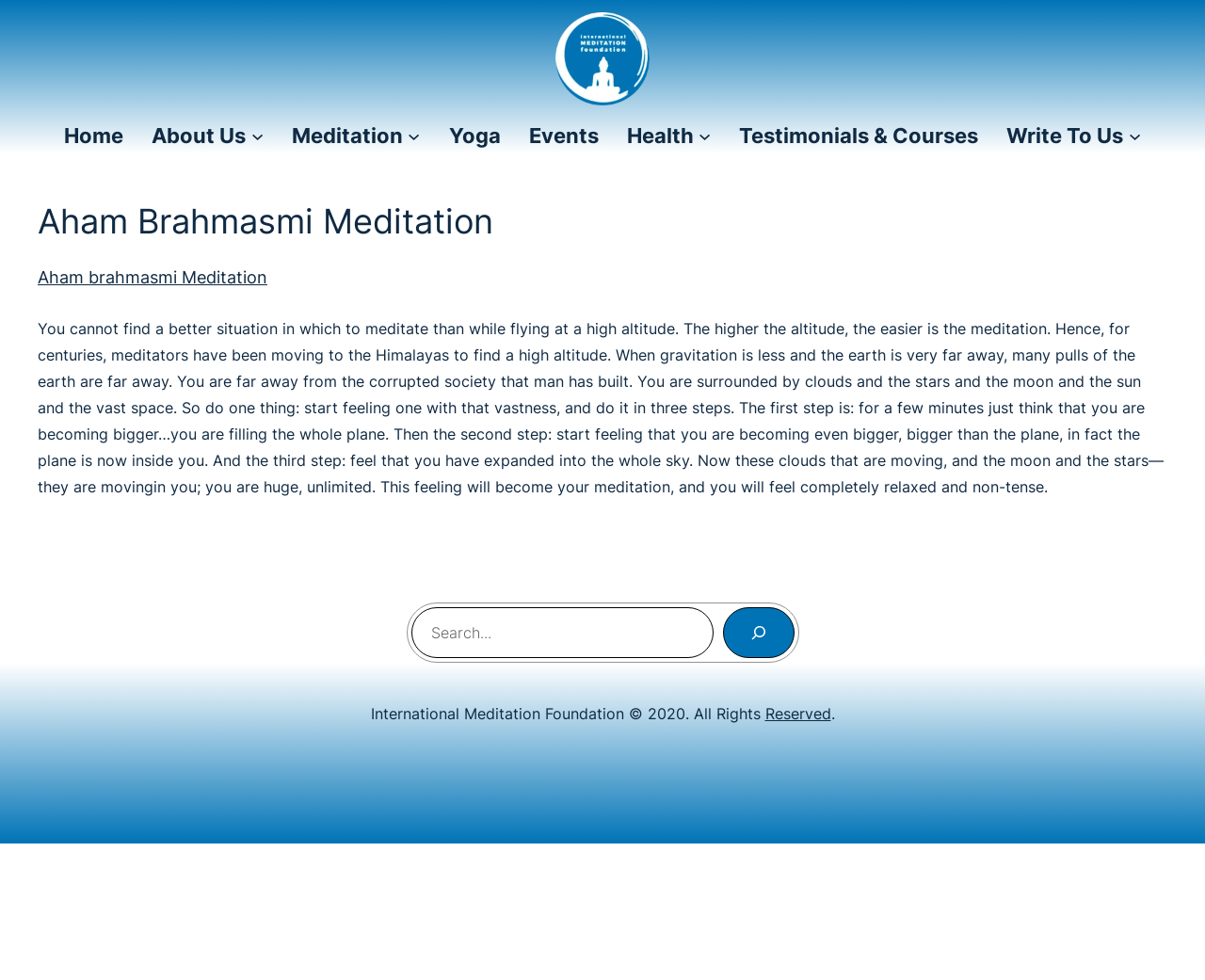Locate the bounding box coordinates of the area where you should click to accomplish the instruction: "Click the email link".

None